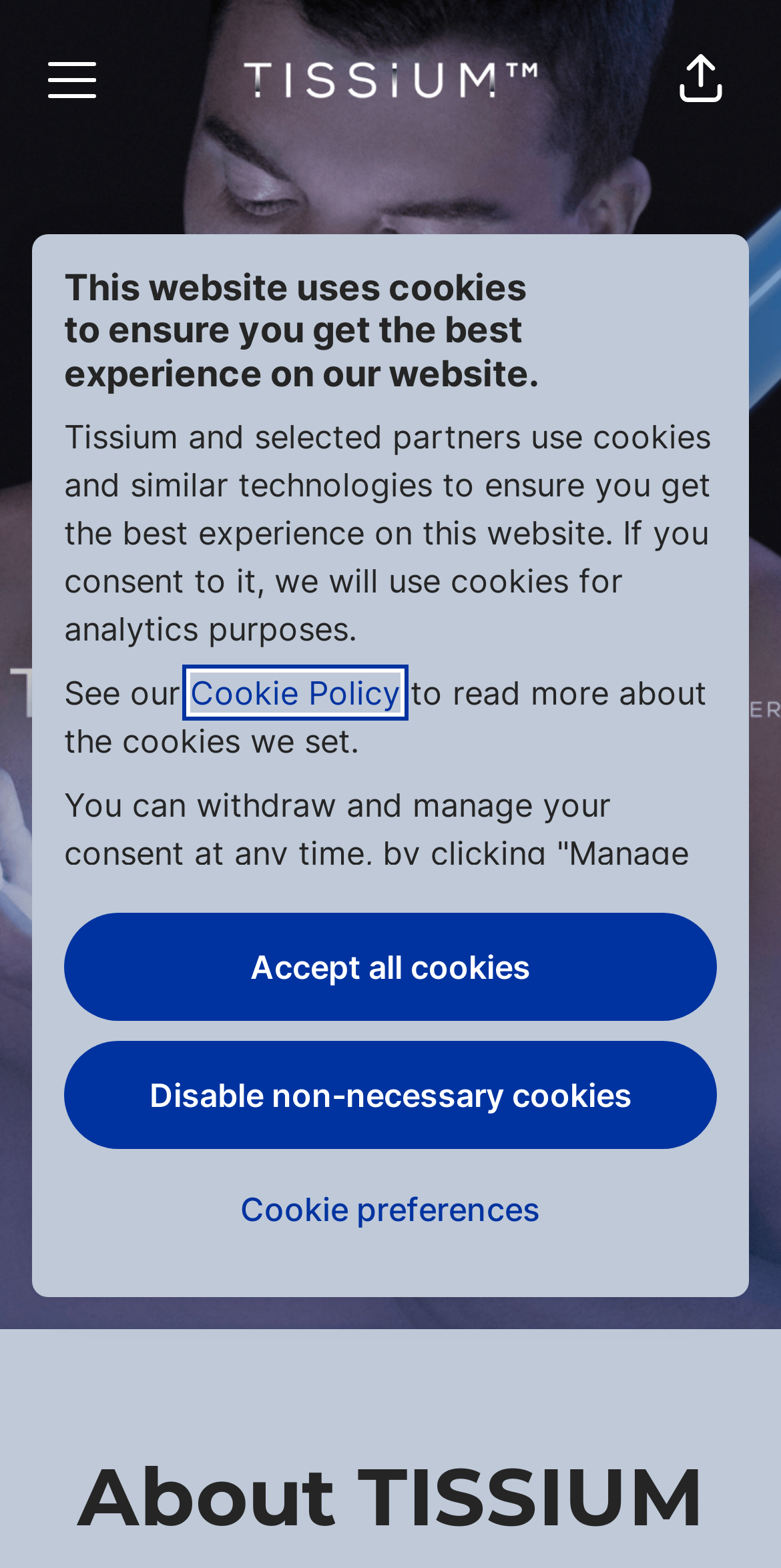Answer with a single word or phrase: 
What is the 'About TISSIUM' section about?

About TISSIUM